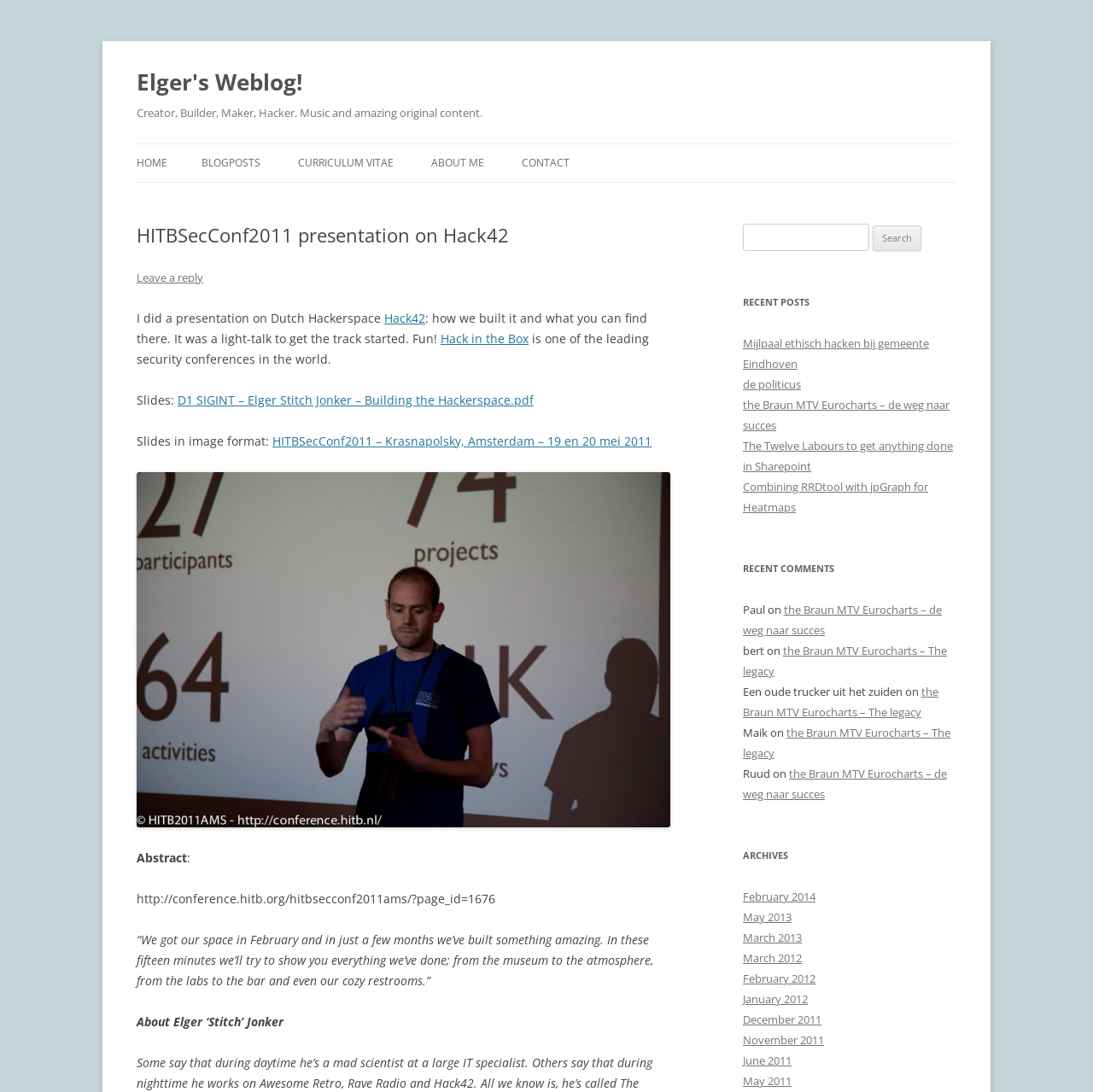Please specify the bounding box coordinates of the element that should be clicked to execute the given instruction: 'Search for something'. Ensure the coordinates are four float numbers between 0 and 1, expressed as [left, top, right, bottom].

[0.68, 0.205, 0.795, 0.23]